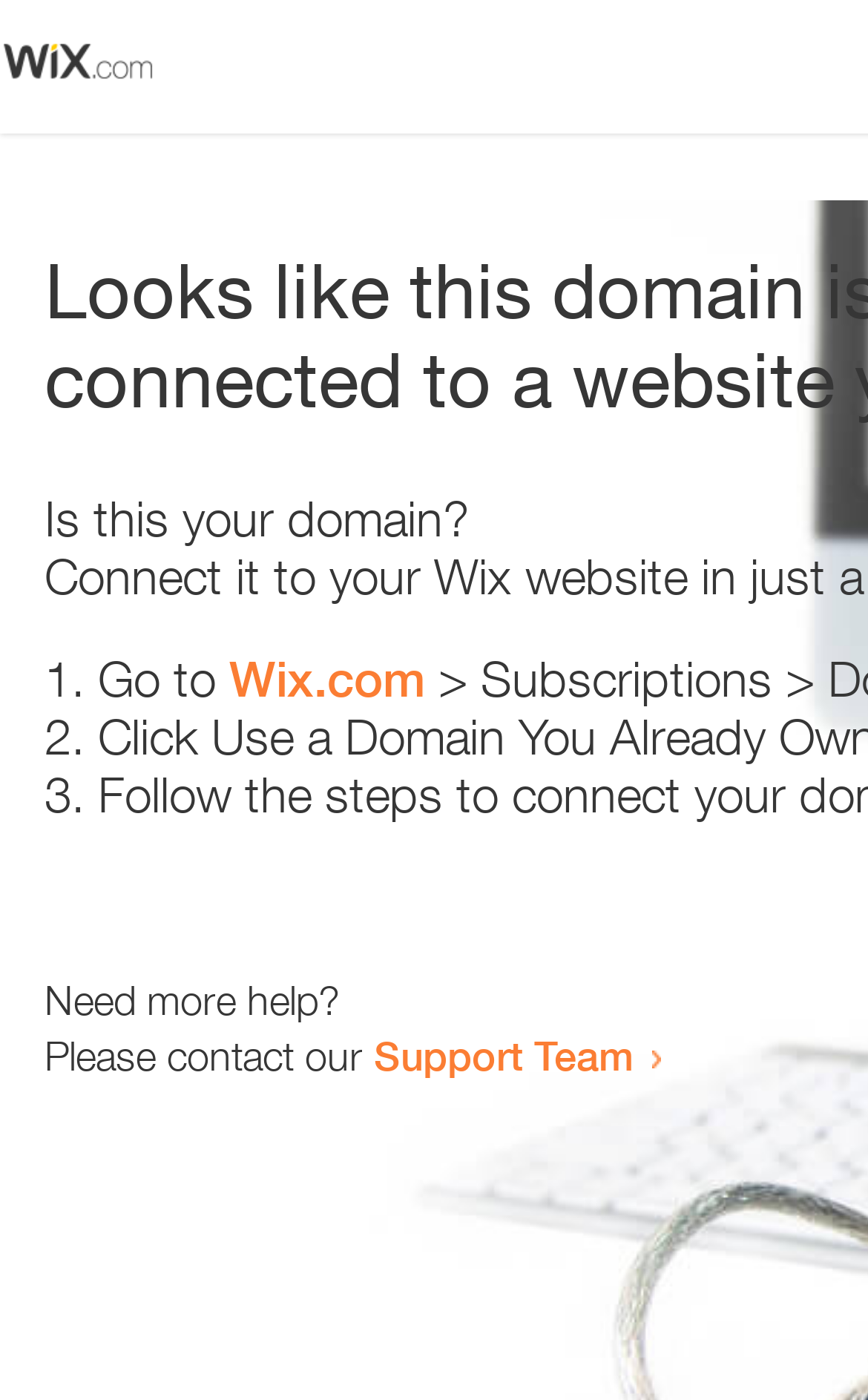Describe the entire webpage, focusing on both content and design.

The webpage appears to be an error page, with a small image at the top left corner. Below the image, there is a heading that reads "Is this your domain?" centered on the page. 

Underneath the heading, there is a numbered list with three items. The first item starts with "1." and is followed by the text "Go to" and a link to "Wix.com". The second item starts with "2." and the third item starts with "3.", but their contents are not specified. 

At the bottom of the page, there is a section that provides additional help options. It starts with the text "Need more help?" followed by a sentence "Please contact our" and a link to the "Support Team".